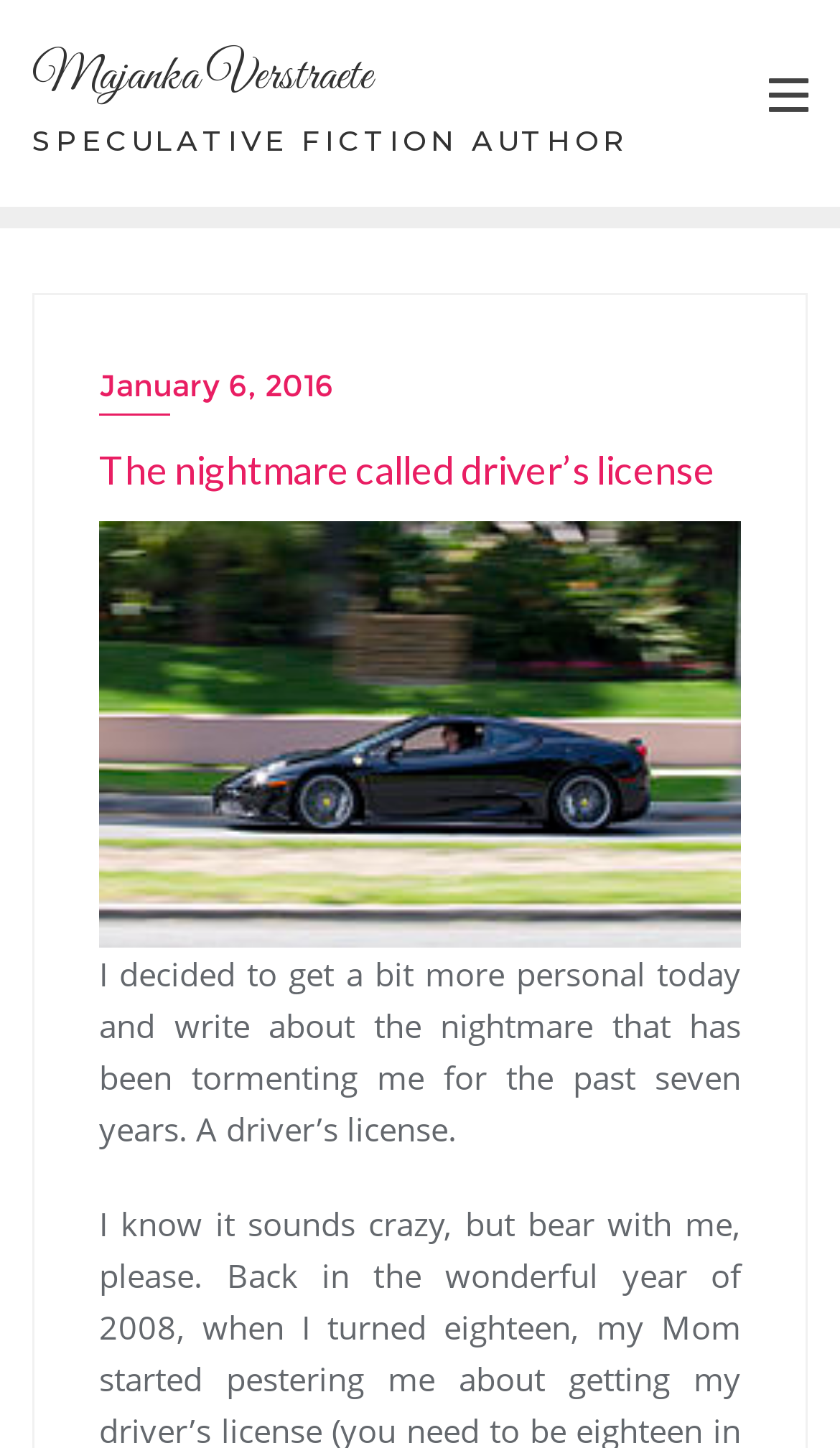Provide the bounding box coordinates of the HTML element this sentence describes: "January 6, 2016". The bounding box coordinates consist of four float numbers between 0 and 1, i.e., [left, top, right, bottom].

[0.118, 0.248, 0.882, 0.286]